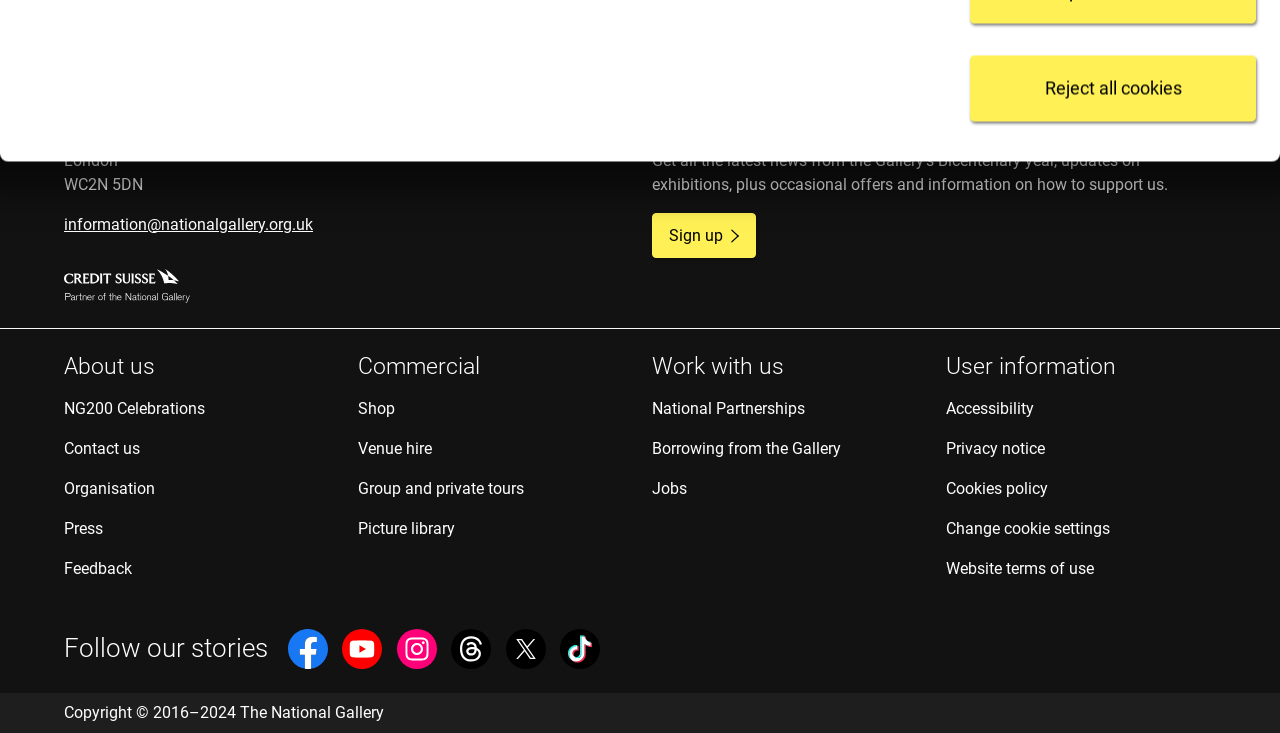Determine the bounding box coordinates for the clickable element to execute this instruction: "Sign up for emails". Provide the coordinates as four float numbers between 0 and 1, i.e., [left, top, right, bottom].

[0.509, 0.291, 0.591, 0.352]